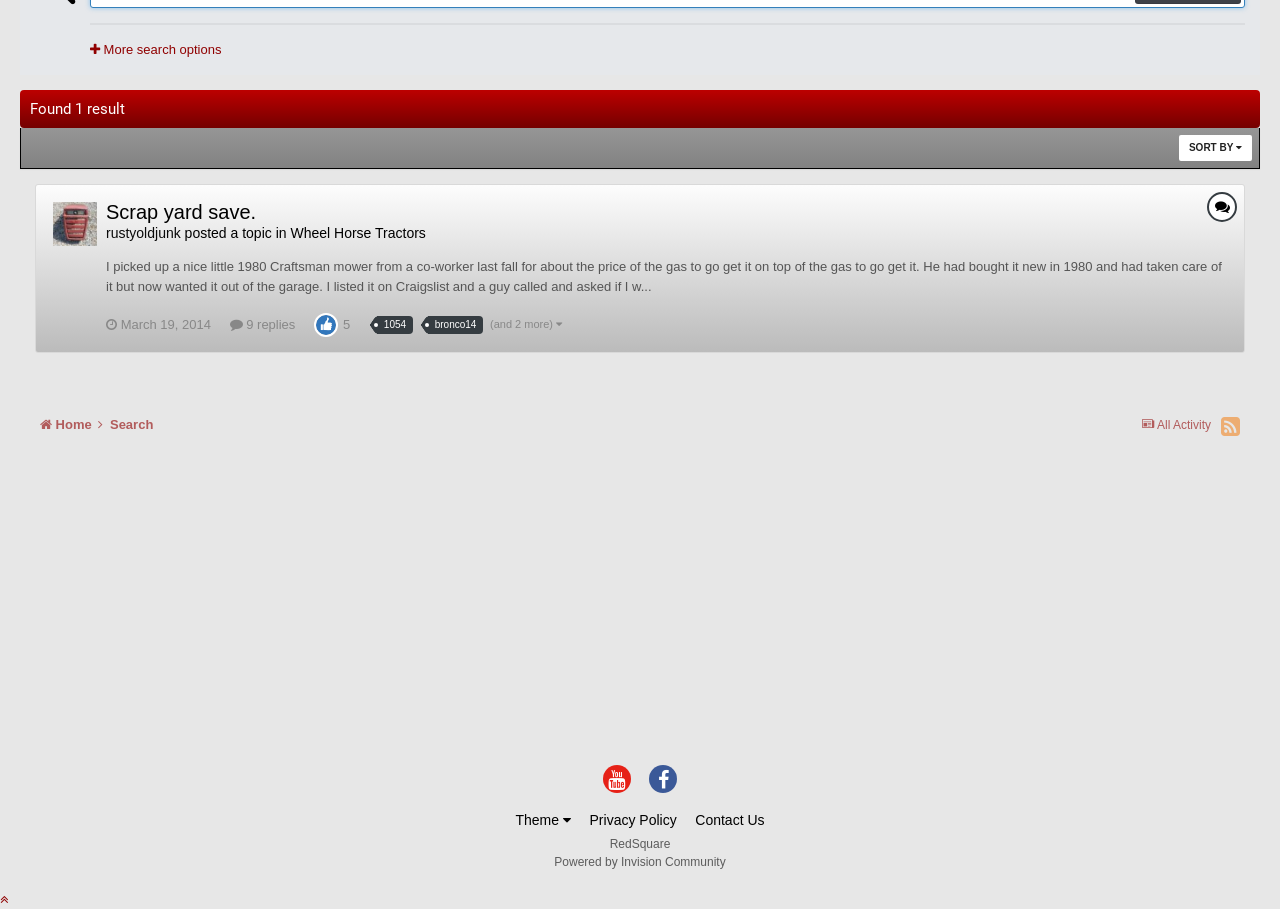Identify the bounding box coordinates for the UI element mentioned here: "Powered by Invision Community". Provide the coordinates as four float values between 0 and 1, i.e., [left, top, right, bottom].

[0.433, 0.941, 0.567, 0.956]